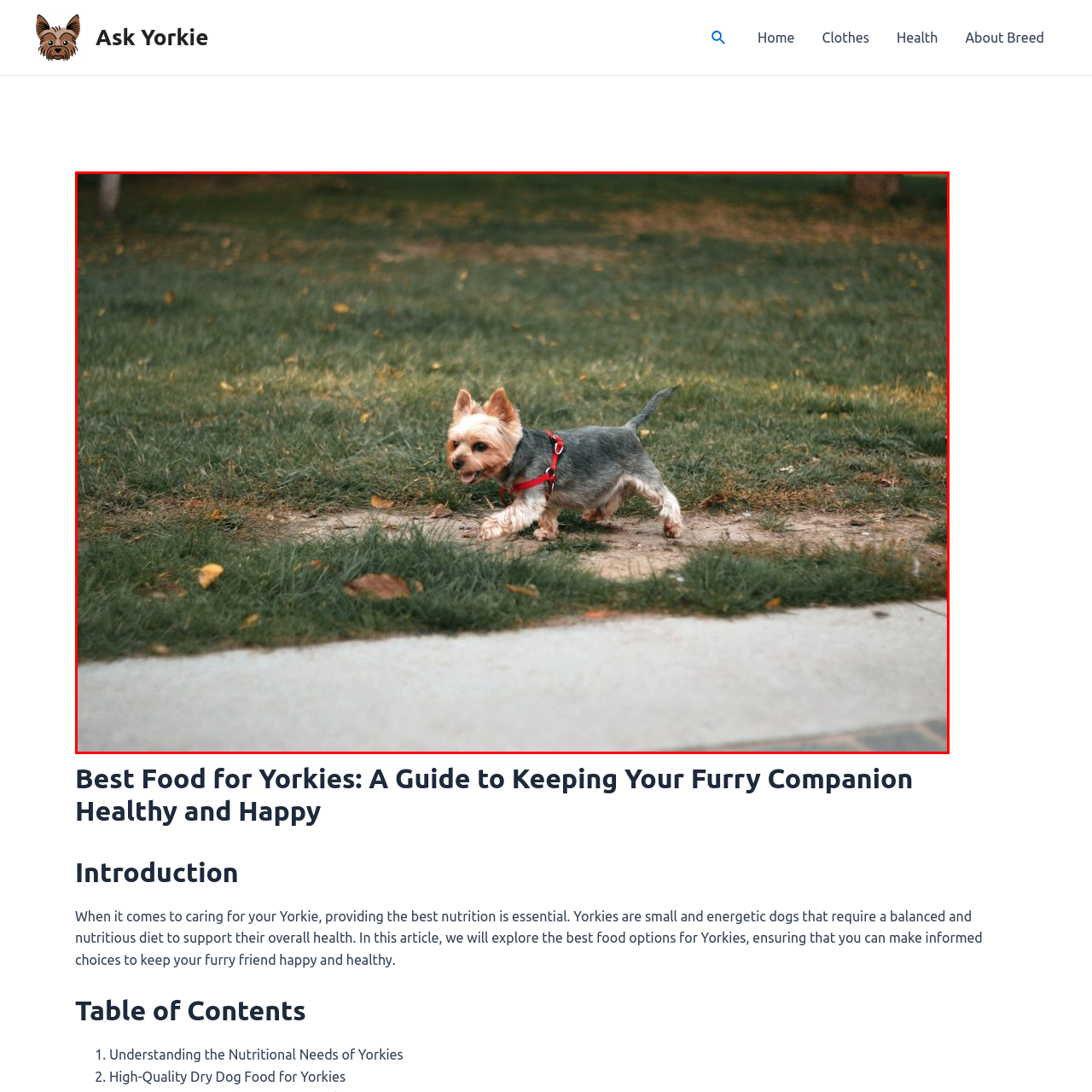What is the dog's breed?
Please examine the image highlighted within the red bounding box and respond to the question using a single word or phrase based on the image.

Yorkshire Terrier